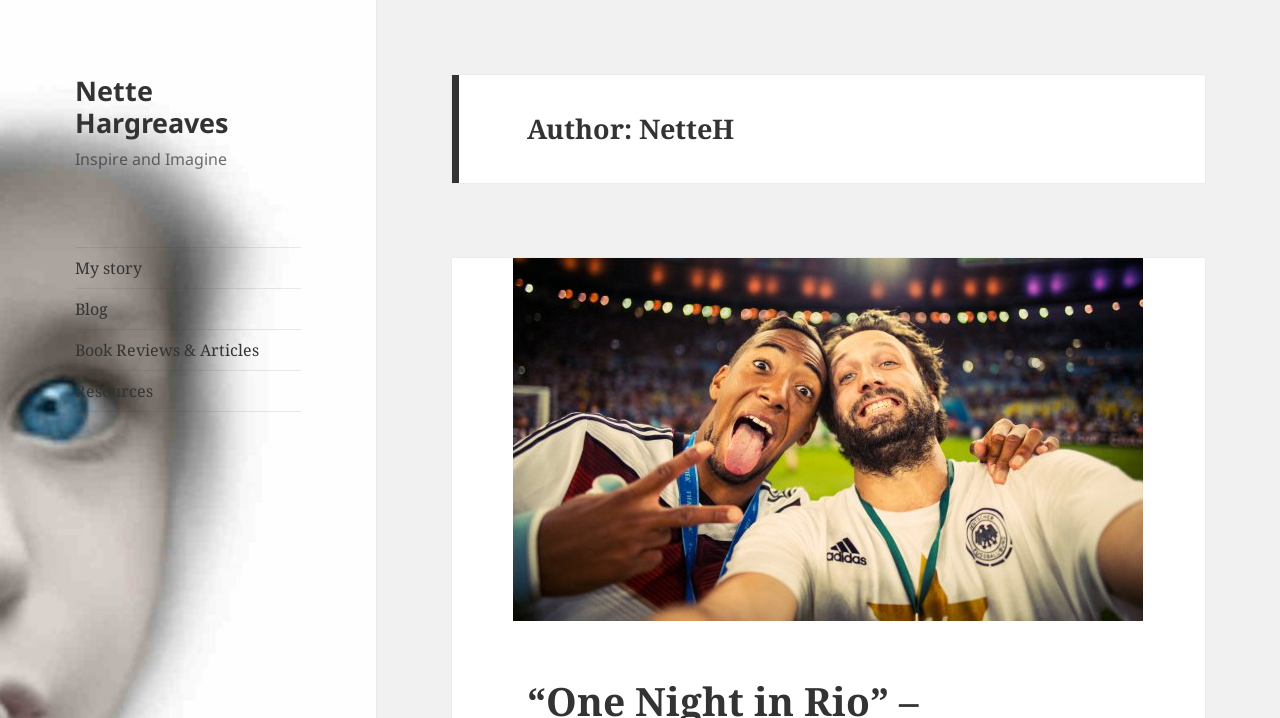Answer the following inquiry with a single word or phrase:
What is the name of the author?

NetteH